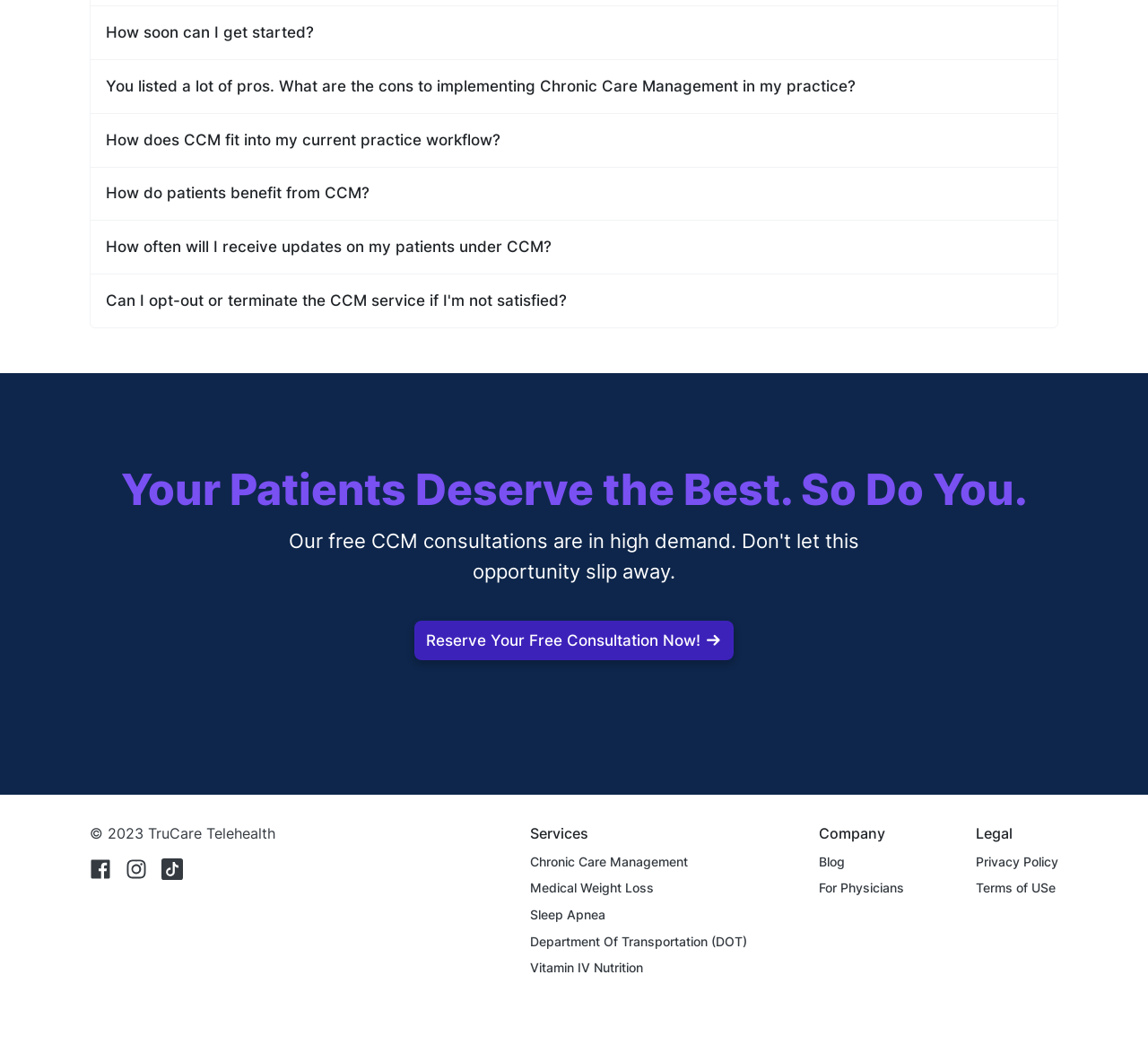Please give a one-word or short phrase response to the following question: 
What is the purpose of the 'Reserve Your Free Consultation Now!' button?

To schedule a consultation